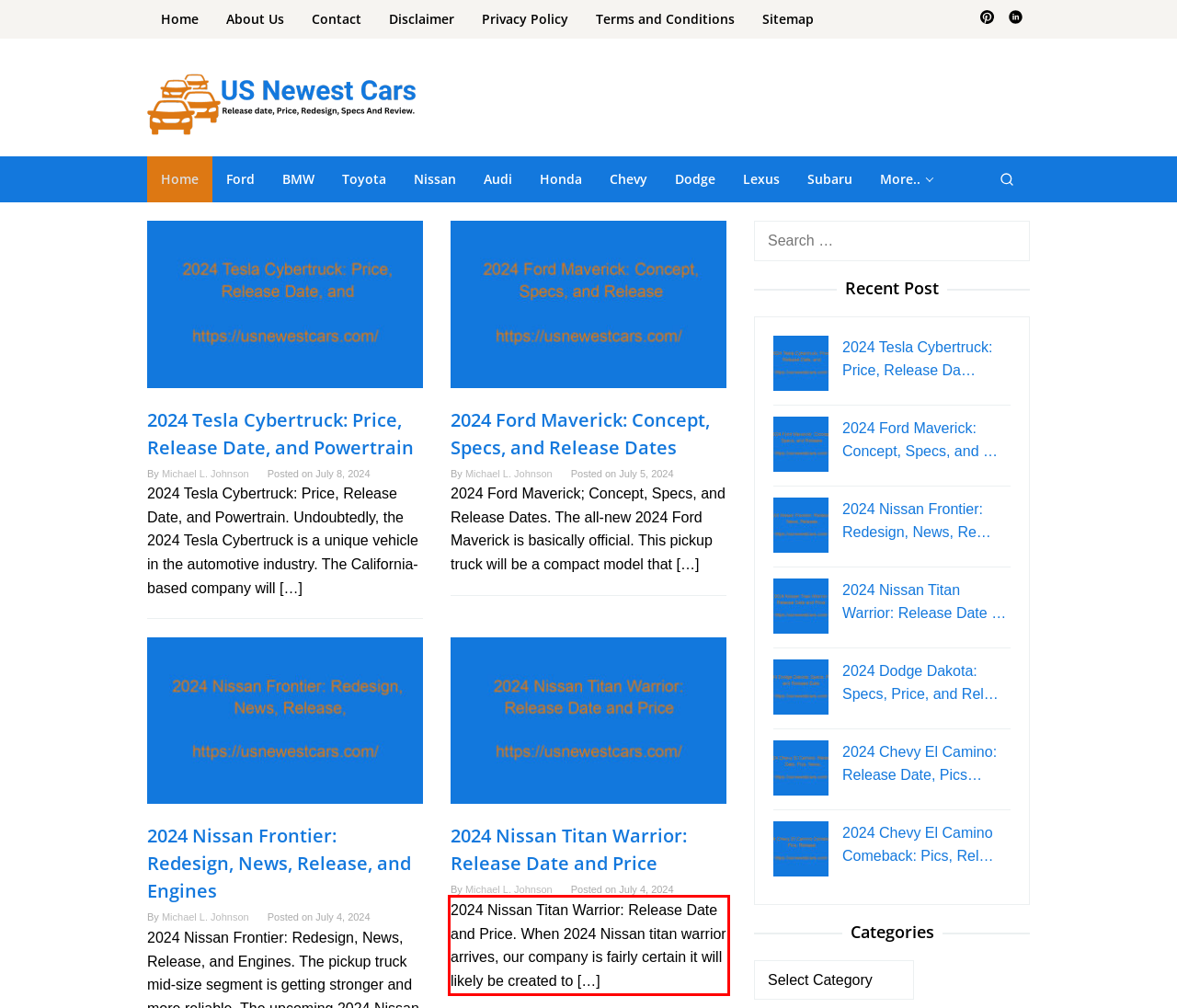From the given screenshot of a webpage, identify the red bounding box and extract the text content within it.

2024 Nissan Titan Warrior: Release Date and Price. When 2024 Nissan titan warrior arrives, our company is fairly certain it will likely be created to […]